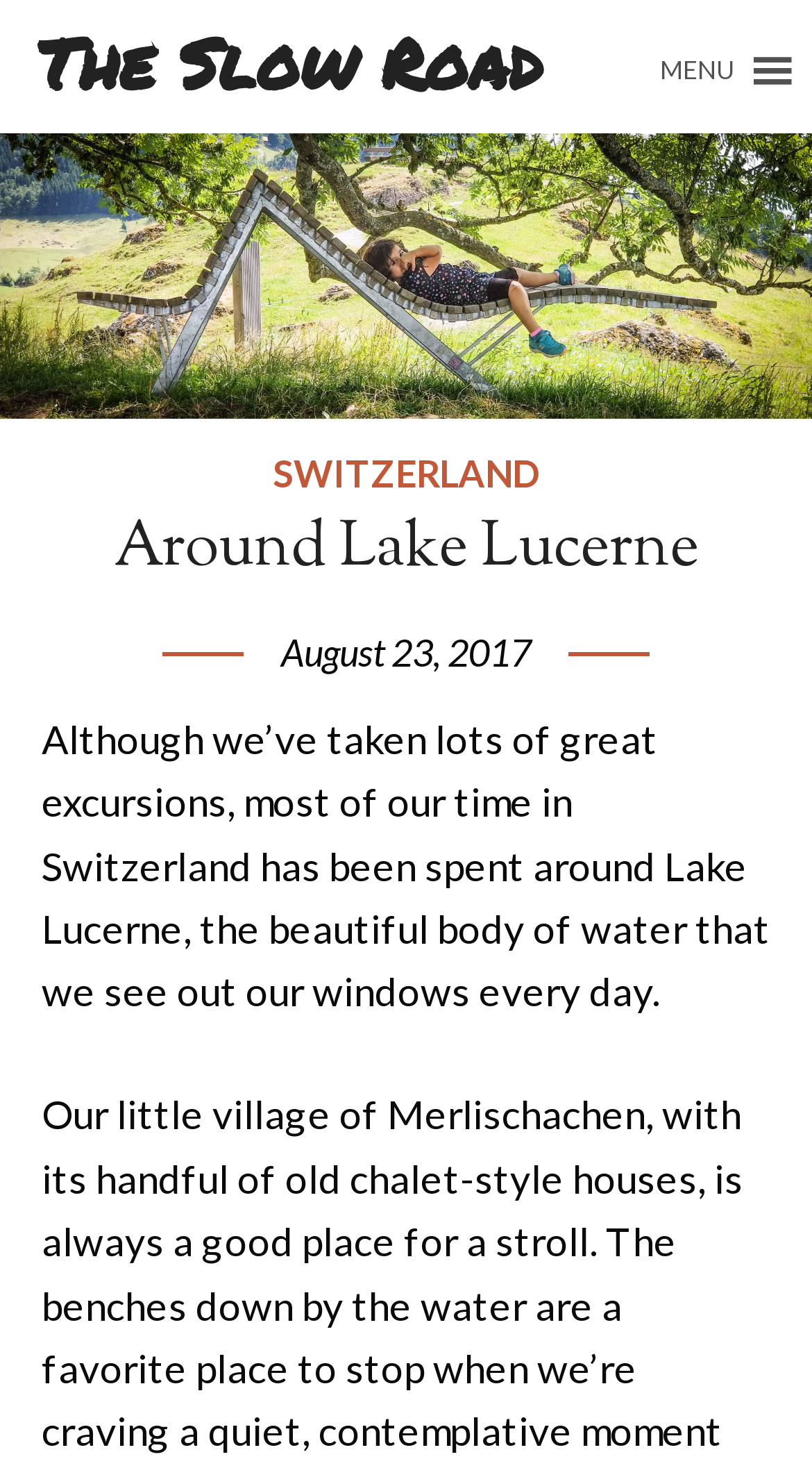What country is being referred to?
Please provide a comprehensive answer based on the contents of the image.

The link 'SWITZERLAND' suggests that the country being referred to is Switzerland, which is also supported by the context of the article.